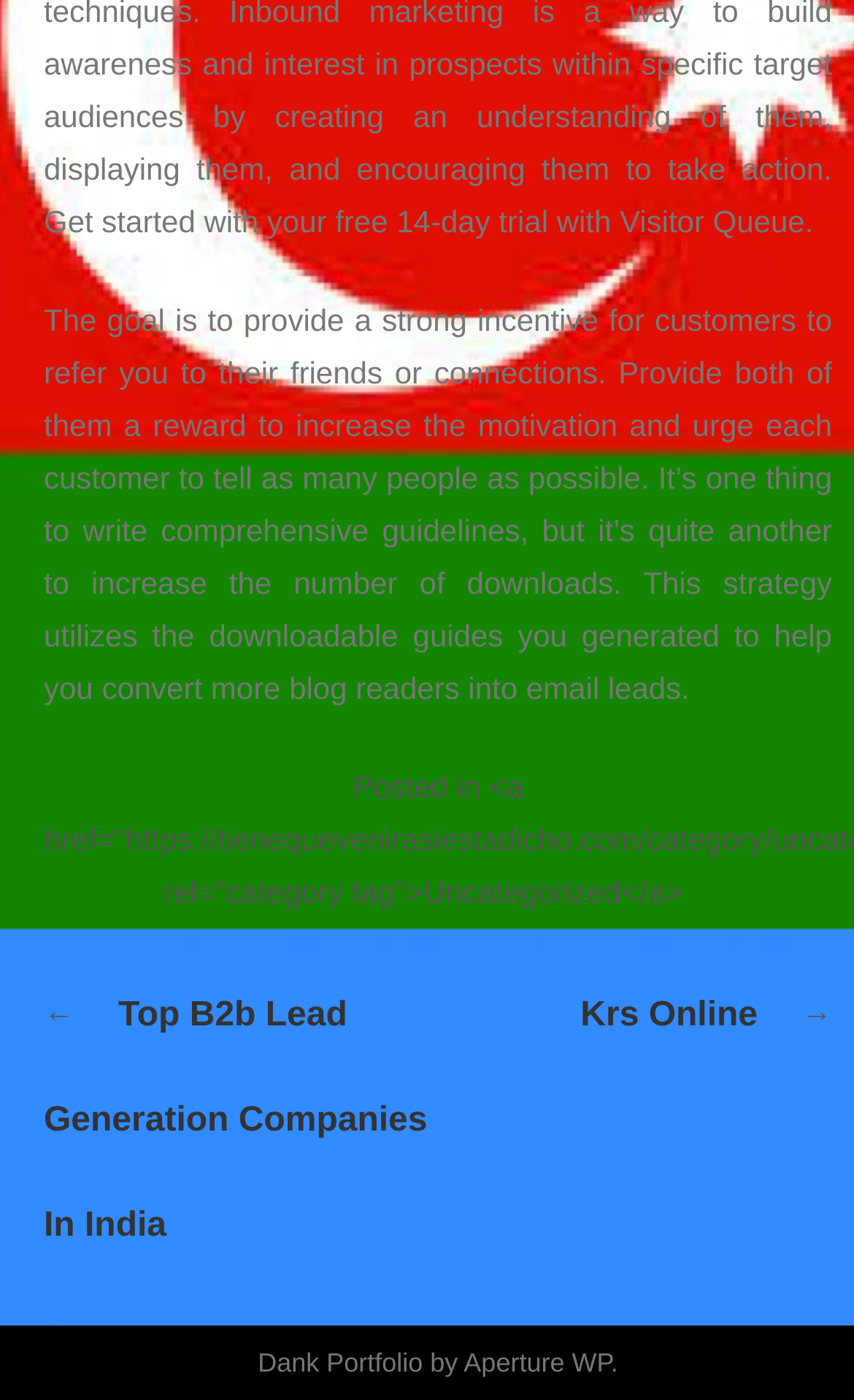Determine the bounding box coordinates for the UI element with the following description: "Krs Online". The coordinates should be four float numbers between 0 and 1, represented as [left, top, right, bottom].

[0.628, 0.696, 0.938, 0.754]